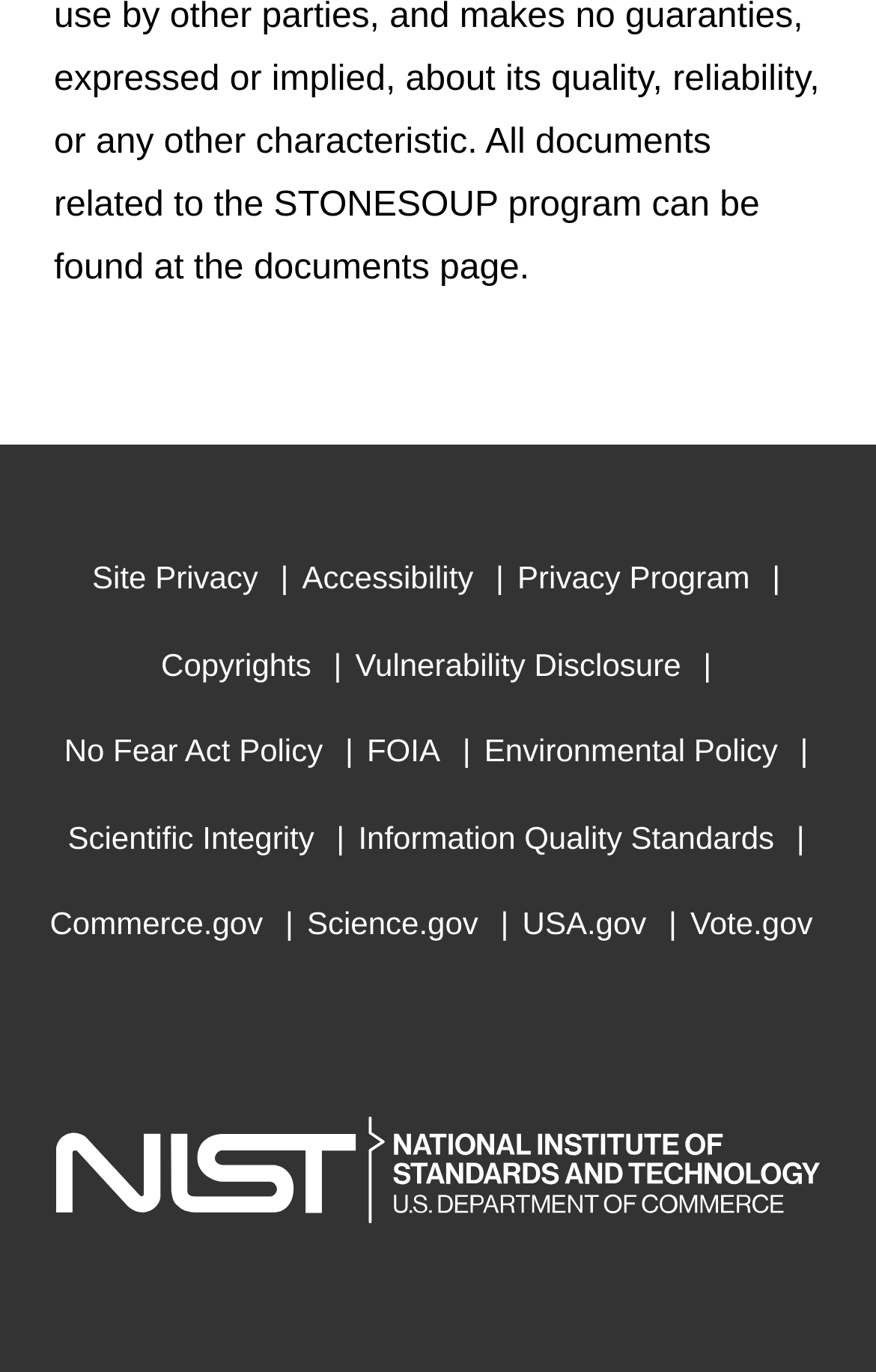Using the element description No Fear Act Policy, predict the bounding box coordinates for the UI element. Provide the coordinates in (top-left x, top-left y, bottom-right x, bottom-right y) format with values ranging from 0 to 1.

[0.073, 0.516, 0.369, 0.579]